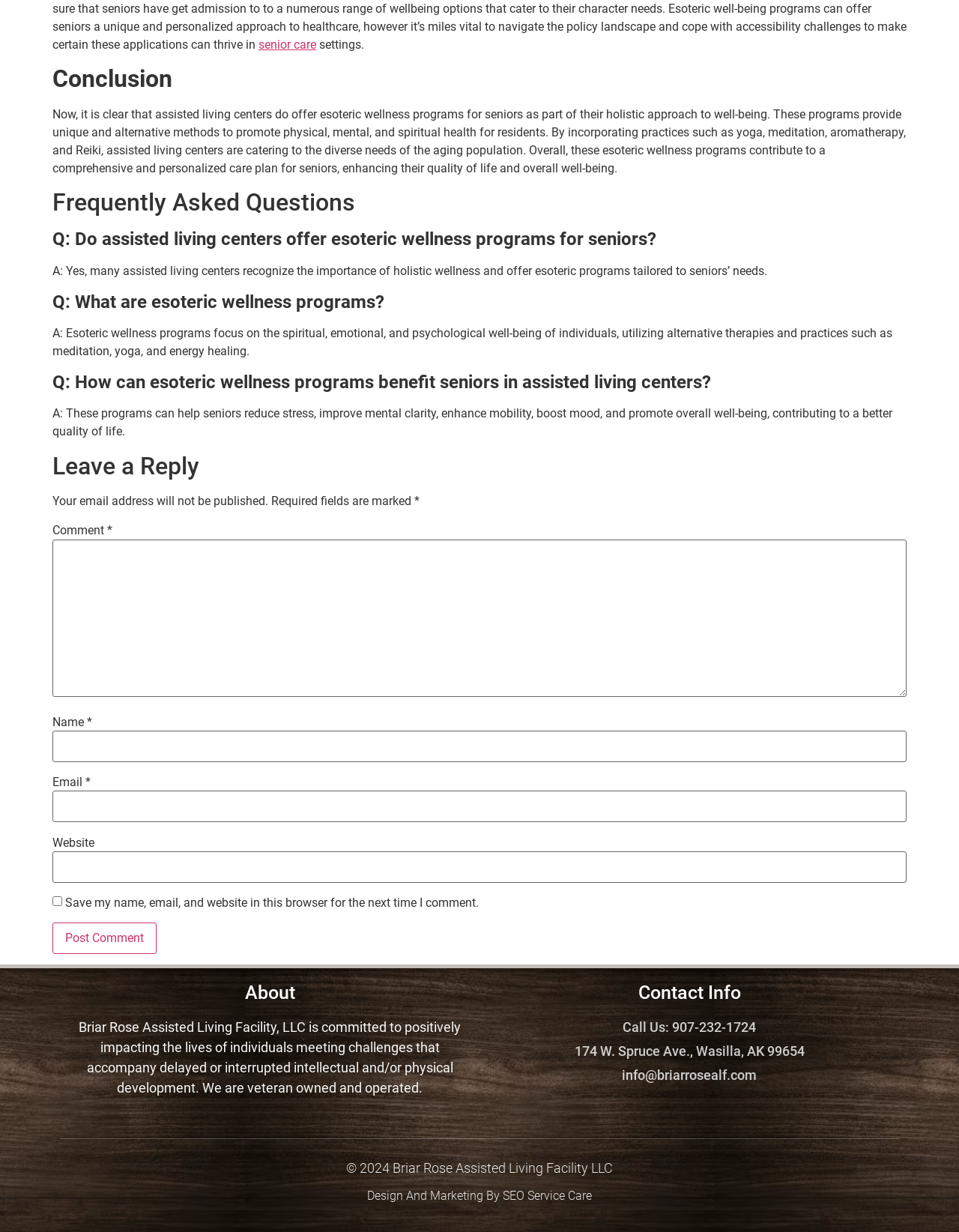Provide a one-word or brief phrase answer to the question:
What type of programs do assisted living centers offer for seniors?

Esoteric wellness programs